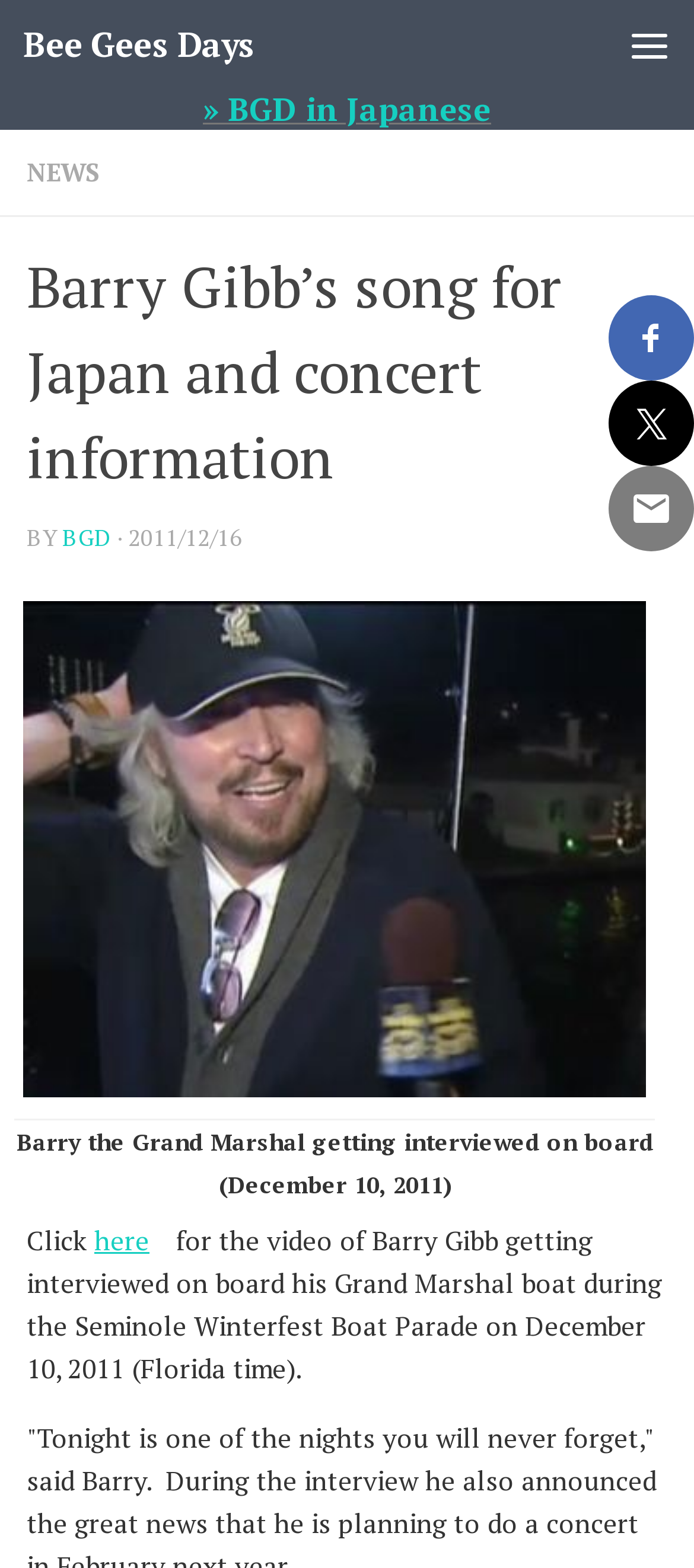Your task is to extract the text of the main heading from the webpage.

Barry Gibb’s song for Japan and concert information